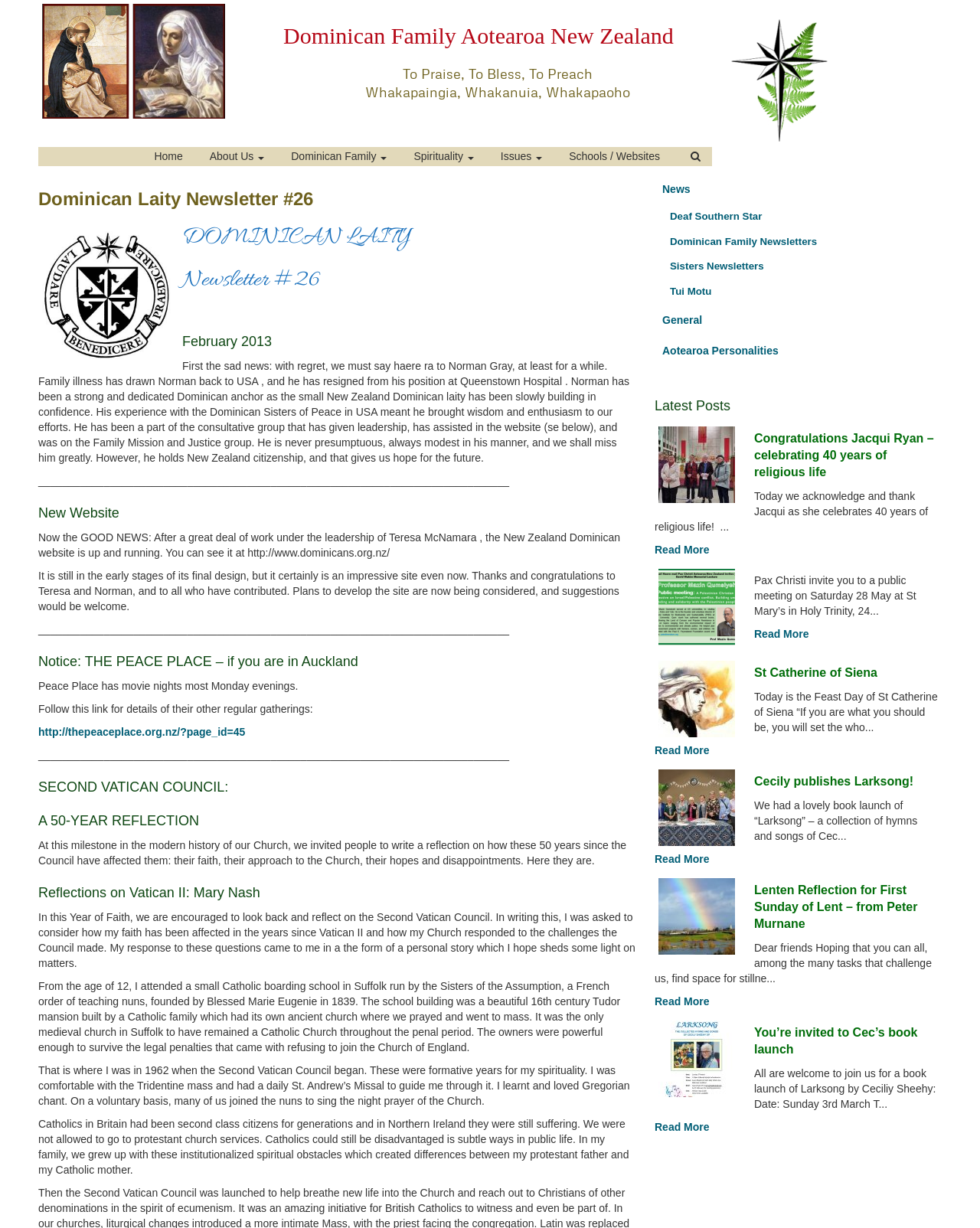What is the name of the person celebrating 40 years of religious life?
Please answer the question with a single word or phrase, referencing the image.

Jacqui Ryan